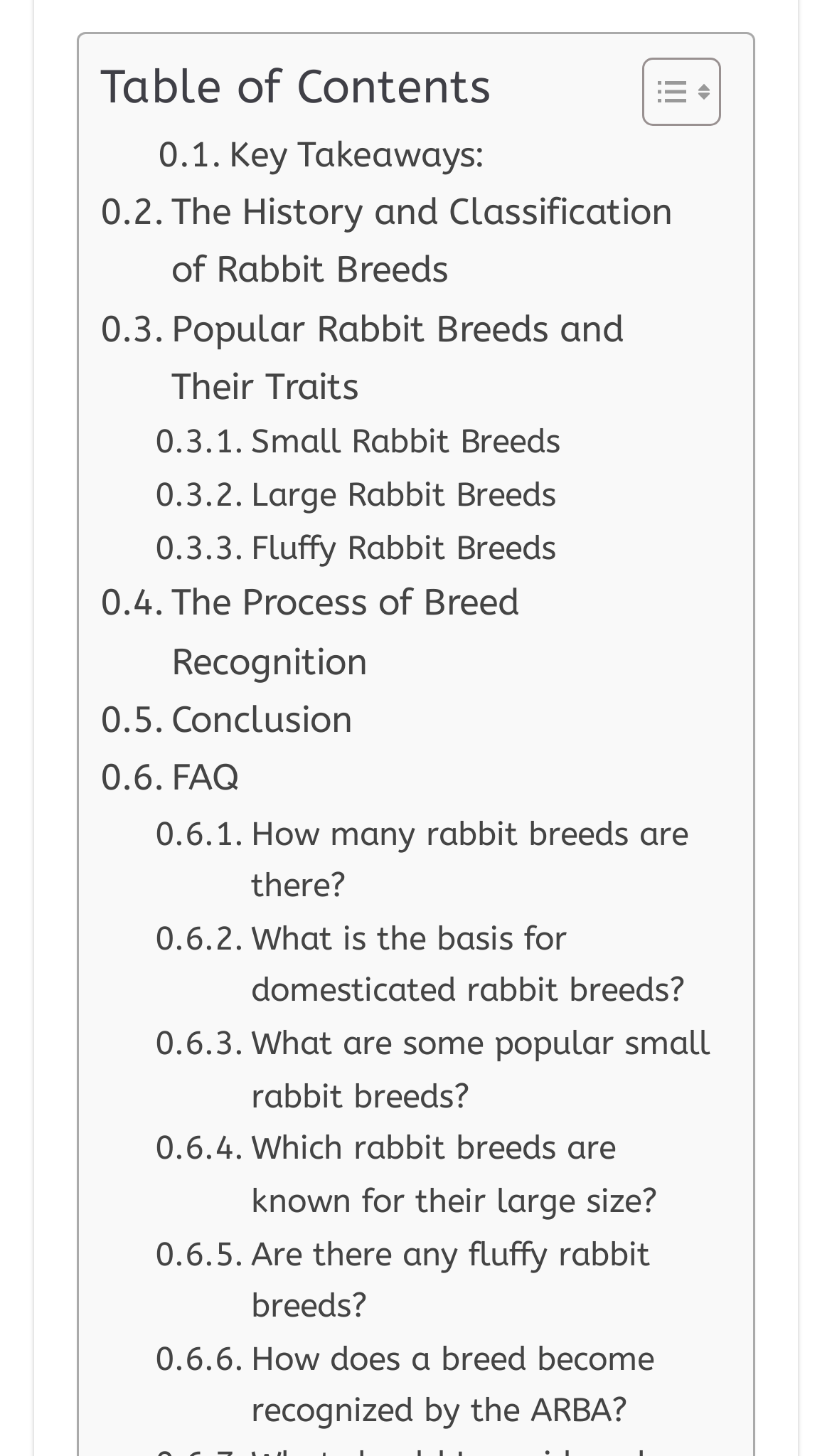What is the last section of the webpage about?
Please respond to the question with a detailed and well-explained answer.

The last section of the webpage appears to be a FAQ section, which lists 5 questions and answers related to rabbit breeds.